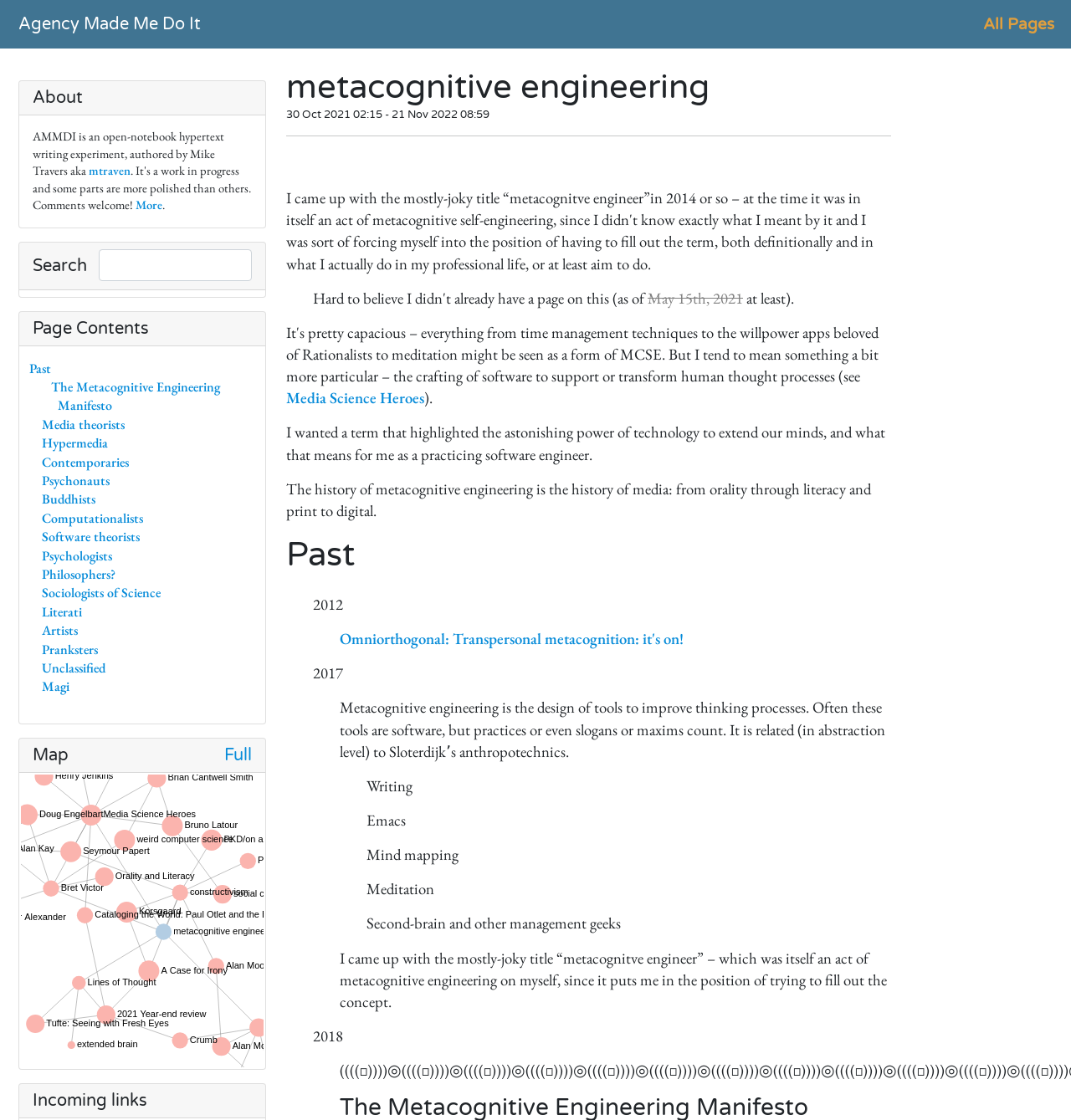What is the date range of the author's writing experiment?
Look at the image and construct a detailed response to the question.

The date range of the author's writing experiment is mentioned in the text '30 Oct 2021 02:15 - 21 Nov 2022 08:59' which is located in the StaticText element with bounding box coordinates [0.267, 0.096, 0.457, 0.108].